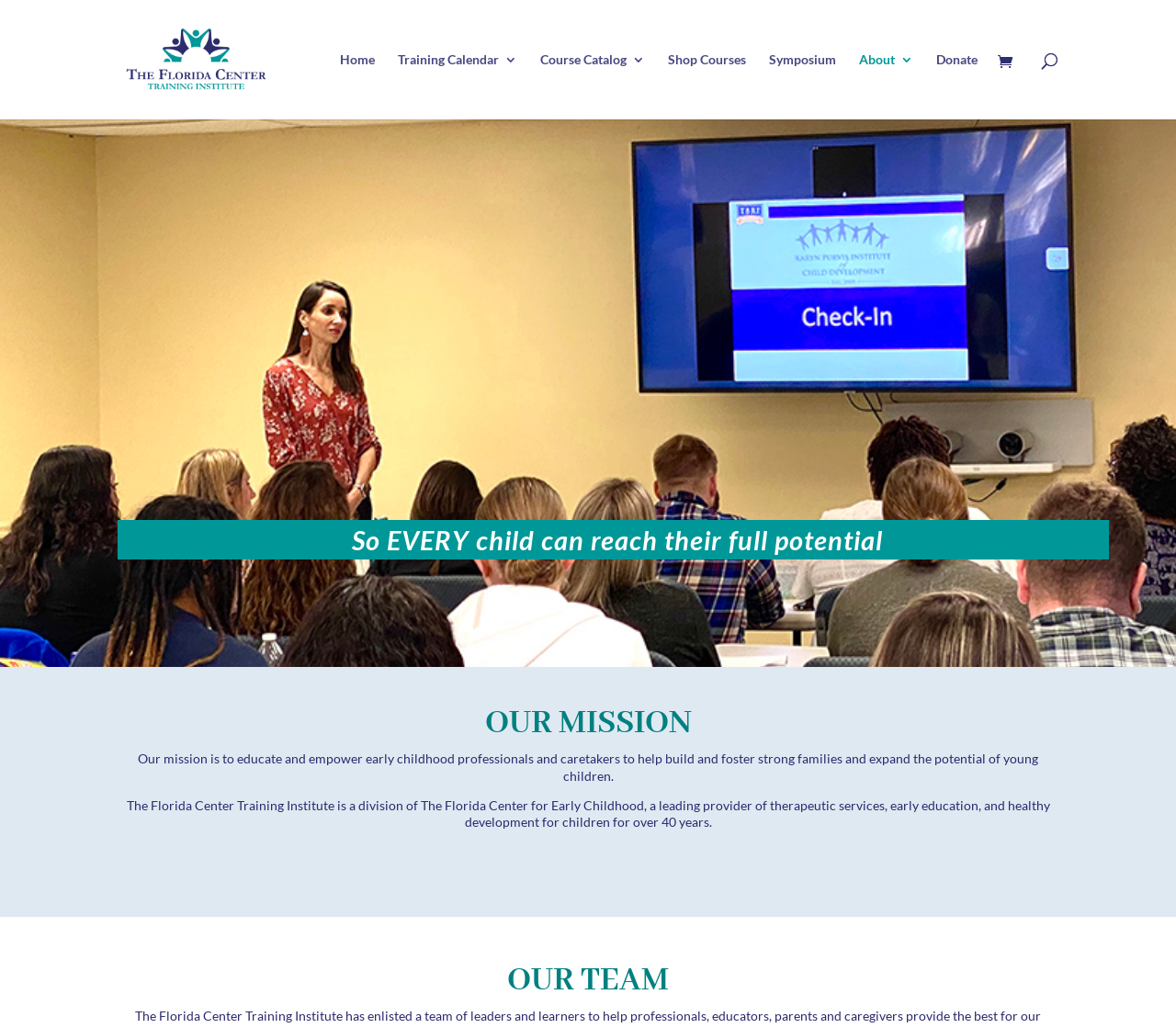Please find the bounding box coordinates of the element that needs to be clicked to perform the following instruction: "go to home page". The bounding box coordinates should be four float numbers between 0 and 1, represented as [left, top, right, bottom].

[0.289, 0.052, 0.319, 0.116]